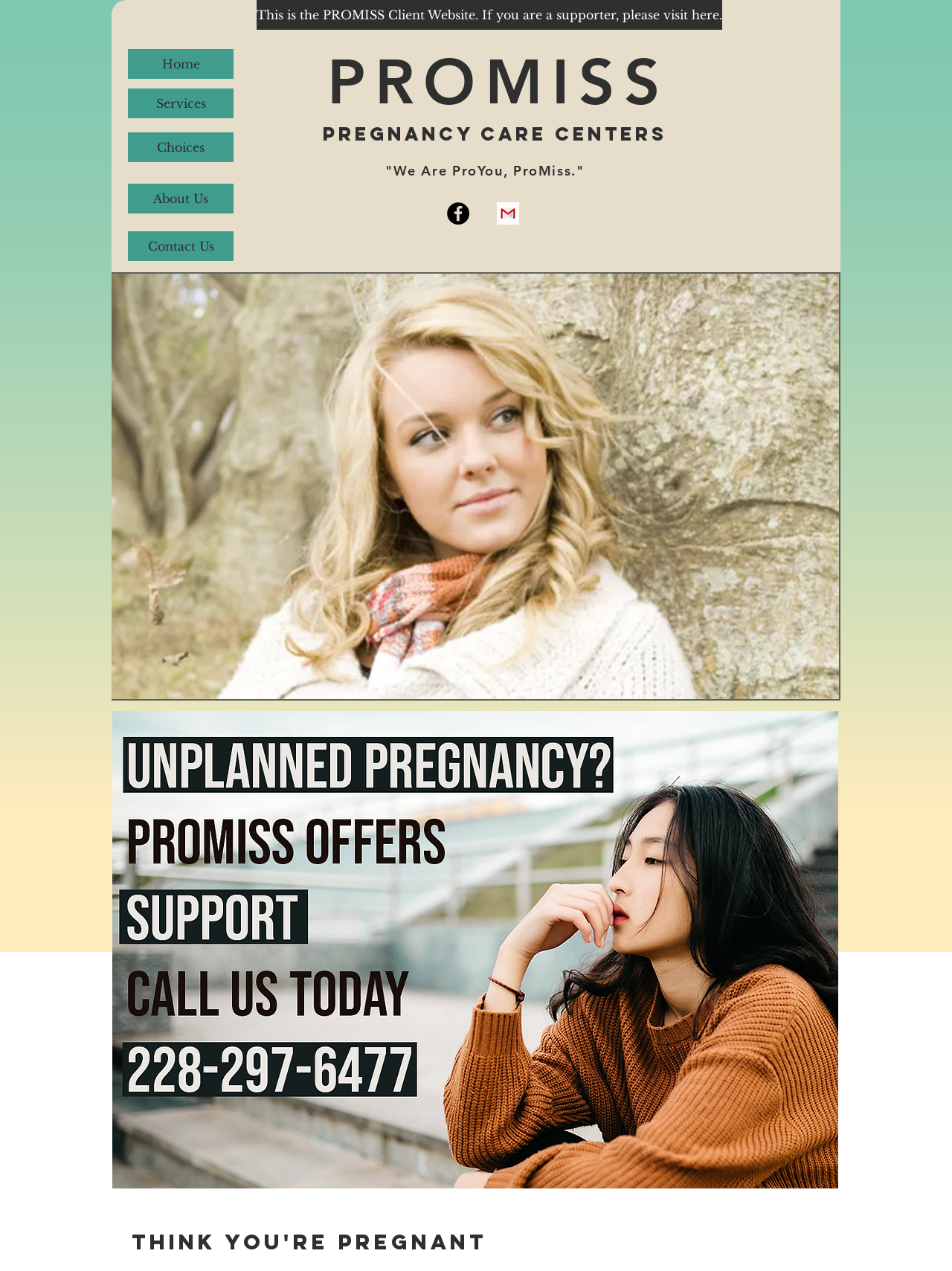Provide a one-word or short-phrase answer to the question:
What is the name of the organization?

PROMISS